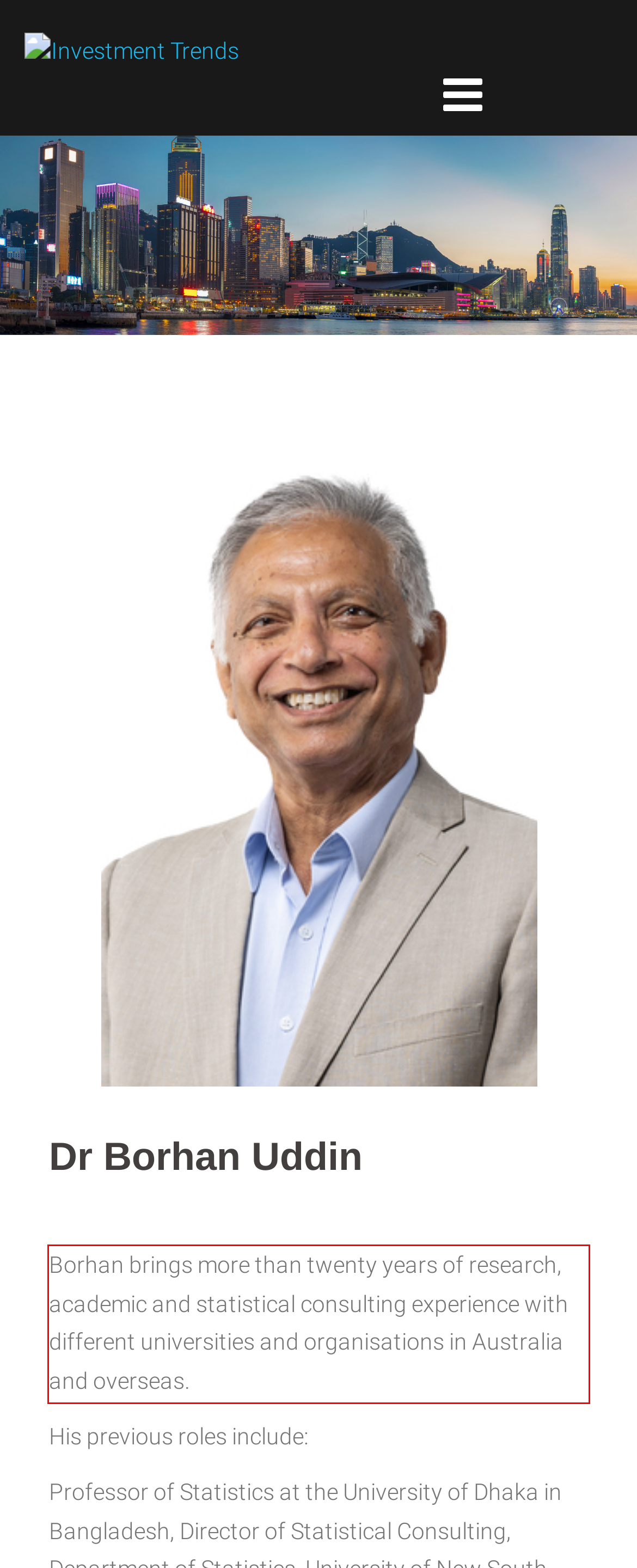You are given a screenshot with a red rectangle. Identify and extract the text within this red bounding box using OCR.

Borhan brings more than twenty years of research, academic and statistical consulting experience with different universities and organisations in Australia and overseas.